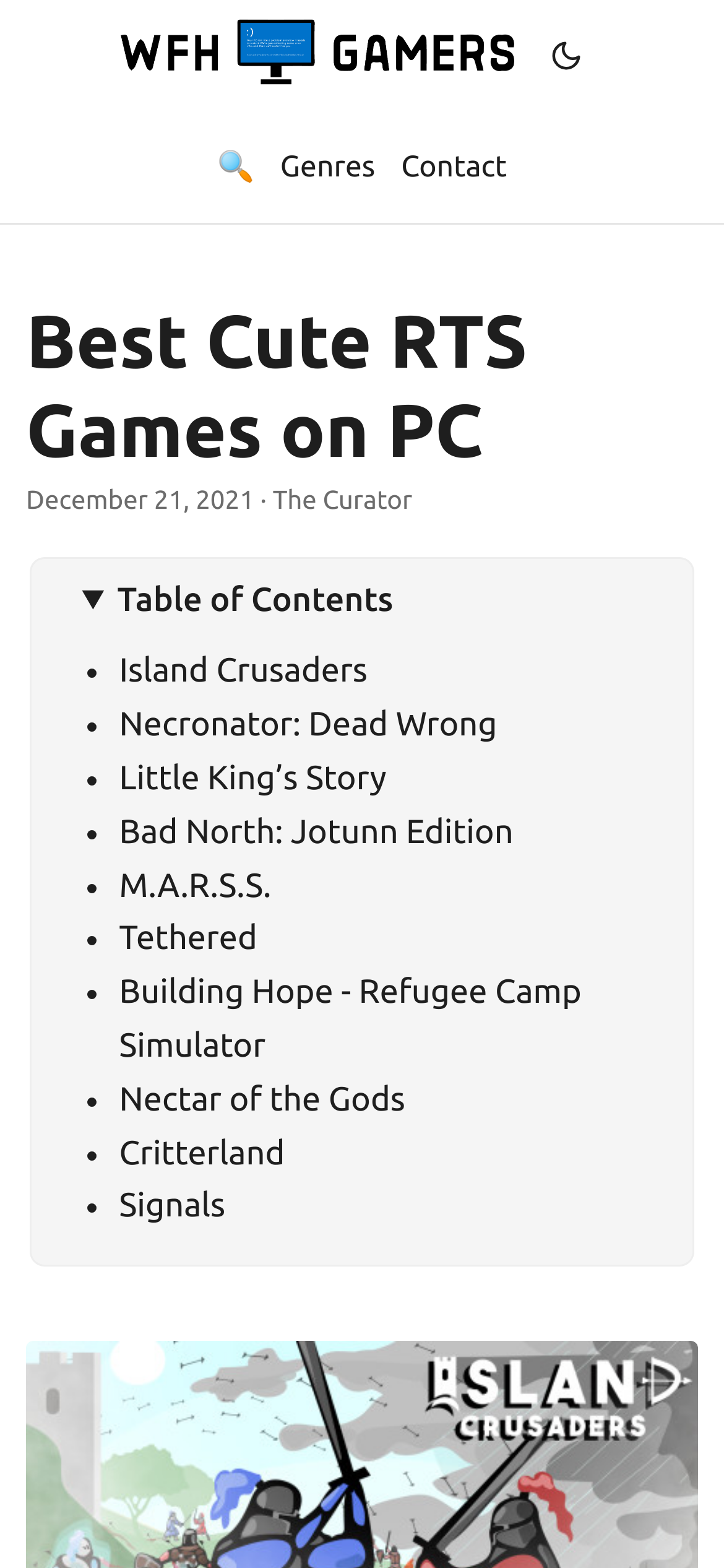Please provide the bounding box coordinates in the format (top-left x, top-left y, bottom-right x, bottom-right y). Remember, all values are floating point numbers between 0 and 1. What is the bounding box coordinate of the region described as: WebMaster

None